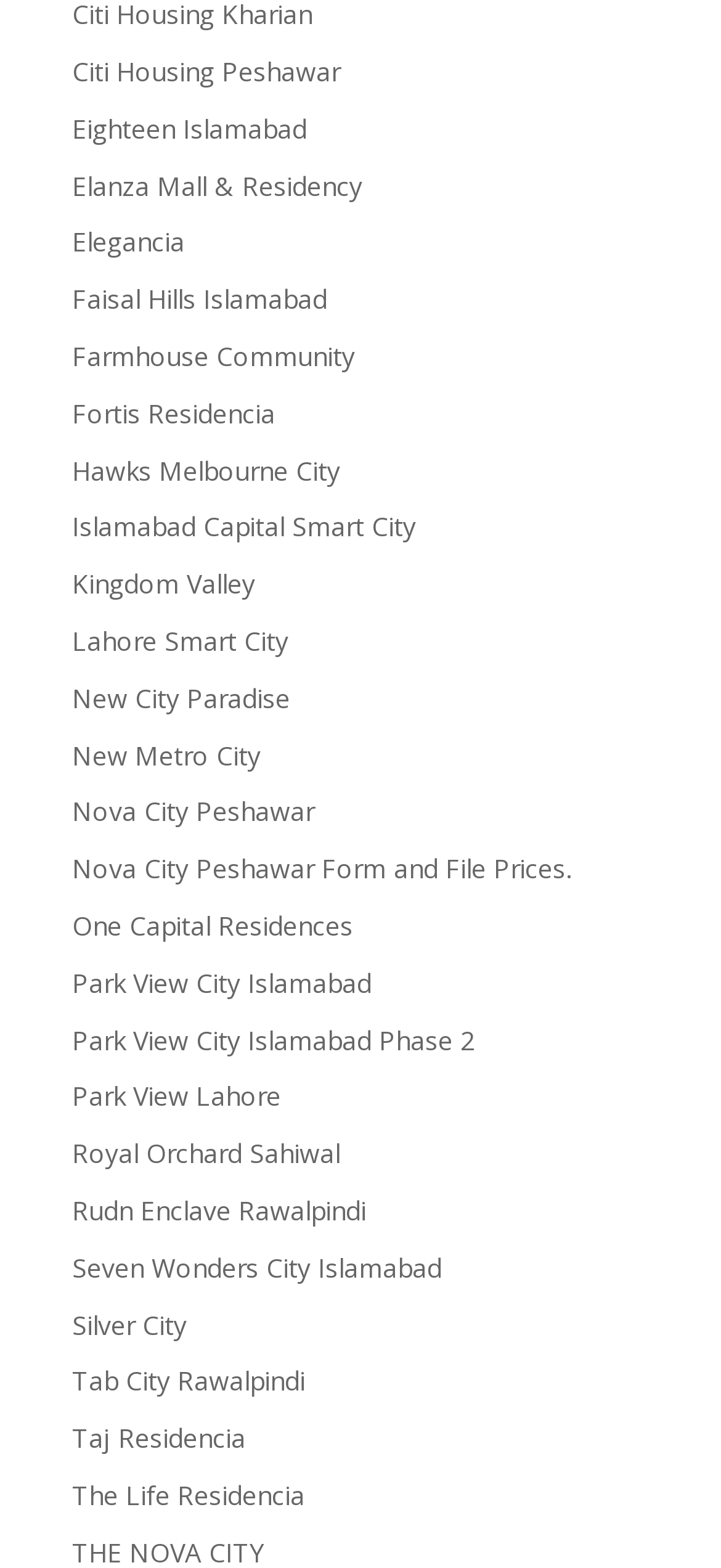Identify the bounding box coordinates of the clickable section necessary to follow the following instruction: "Check out Park View City Islamabad". The coordinates should be presented as four float numbers from 0 to 1, i.e., [left, top, right, bottom].

[0.1, 0.615, 0.515, 0.638]